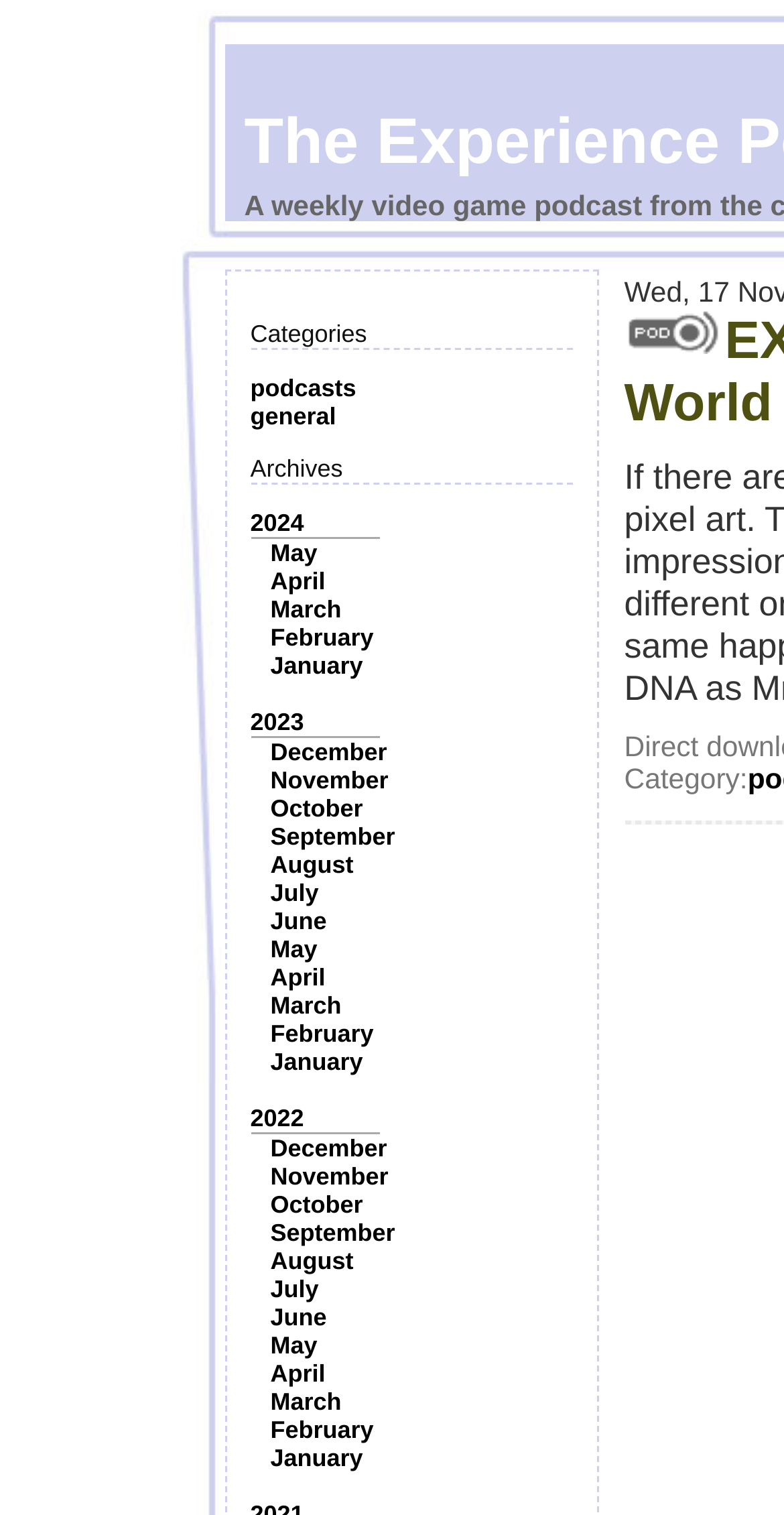What is the label above the image?
Look at the image and respond to the question as thoroughly as possible.

I looked at the image and found that there is a label above it, which says 'Category:'.